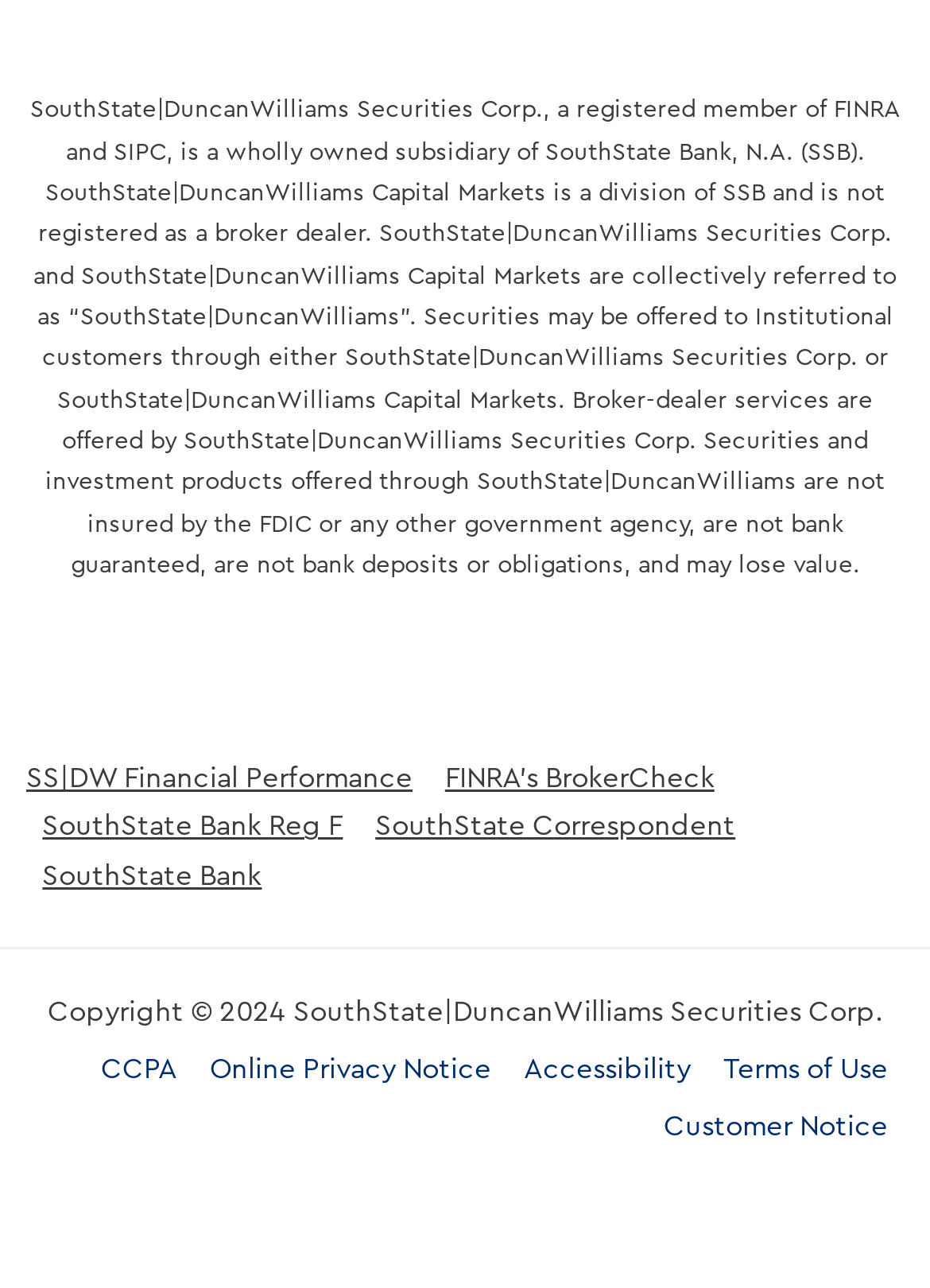Provide the bounding box coordinates of the HTML element this sentence describes: "Accessibility". The bounding box coordinates consist of four float numbers between 0 and 1, i.e., [left, top, right, bottom].

[0.563, 0.819, 0.743, 0.841]